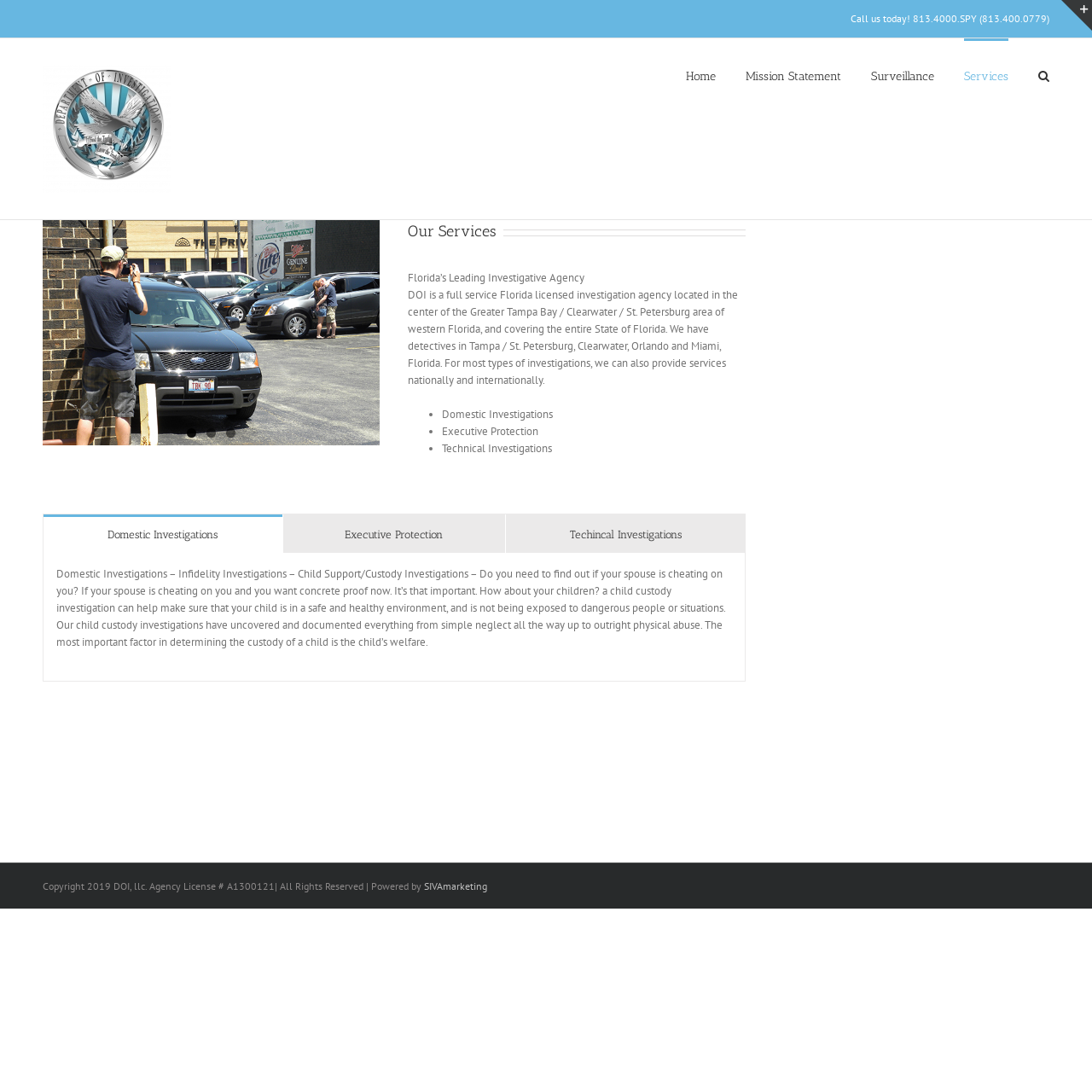Provide an in-depth description of the elements and layout of the webpage.

The webpage is about the services offered by the Department of Investigations (DOI), a full-service Florida licensed investigation agency. At the top of the page, there is a logo of the agency, accompanied by a call-to-action to "Call us today!" with a phone number. 

Below the logo, there is a main navigation menu with links to "Home", "Mission Statement", "Surveillance", "Services", and "Search". 

The main content area is divided into sections. The first section has a heading "Our Services" and a brief description of the agency, stating its location and coverage area. 

Below this section, there is a list of services offered, including "Domestic Investigations", "Executive Protection", and "Technical Investigations", each with a bullet point and a brief description. 

Further down, there are three links to more detailed pages about each of these services, with headings and brief summaries. The "Domestic Investigations" section has a detailed description of the services offered, including infidelity investigations, child support/custody investigations, and the importance of ensuring a child's welfare.

At the bottom of the page, there is a footer section with copyright information, agency license number, and a link to the website's developer, SIVAmarketing.